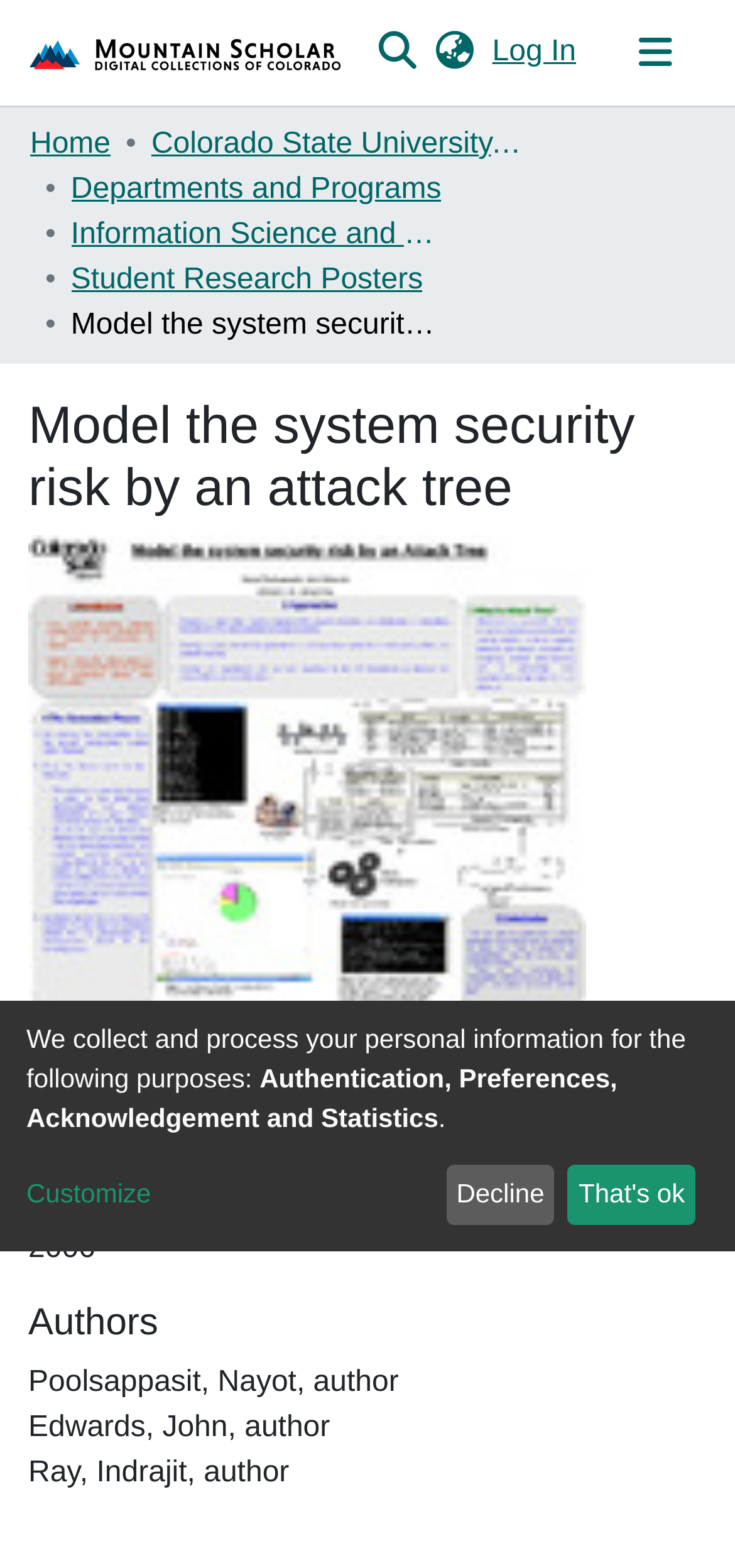How many links are in the 'breadcrumb' navigation?
Observe the image and answer the question with a one-word or short phrase response.

5